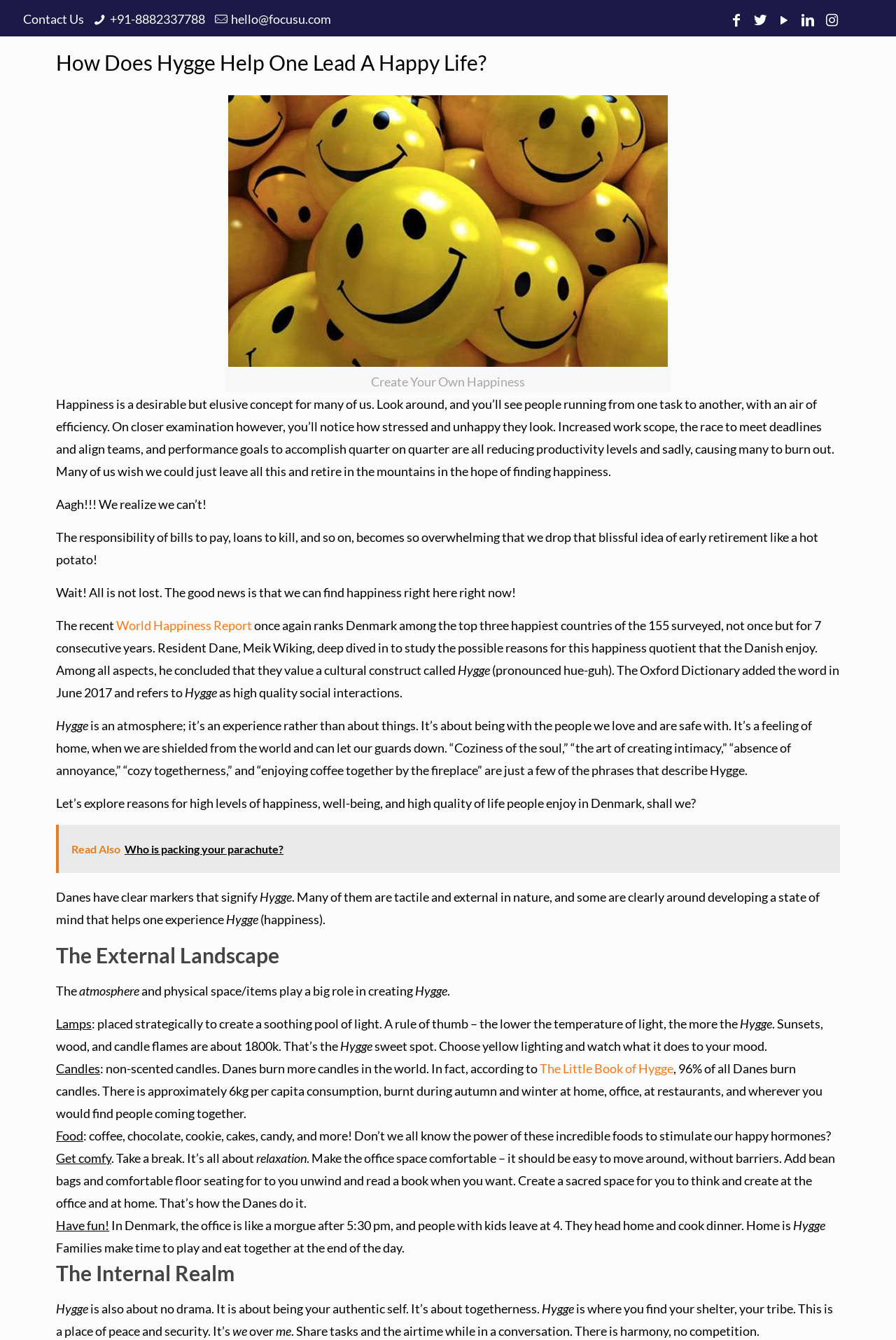Find the bounding box coordinates for the HTML element specified by: "The Little Book of Hygge".

[0.602, 0.792, 0.752, 0.803]